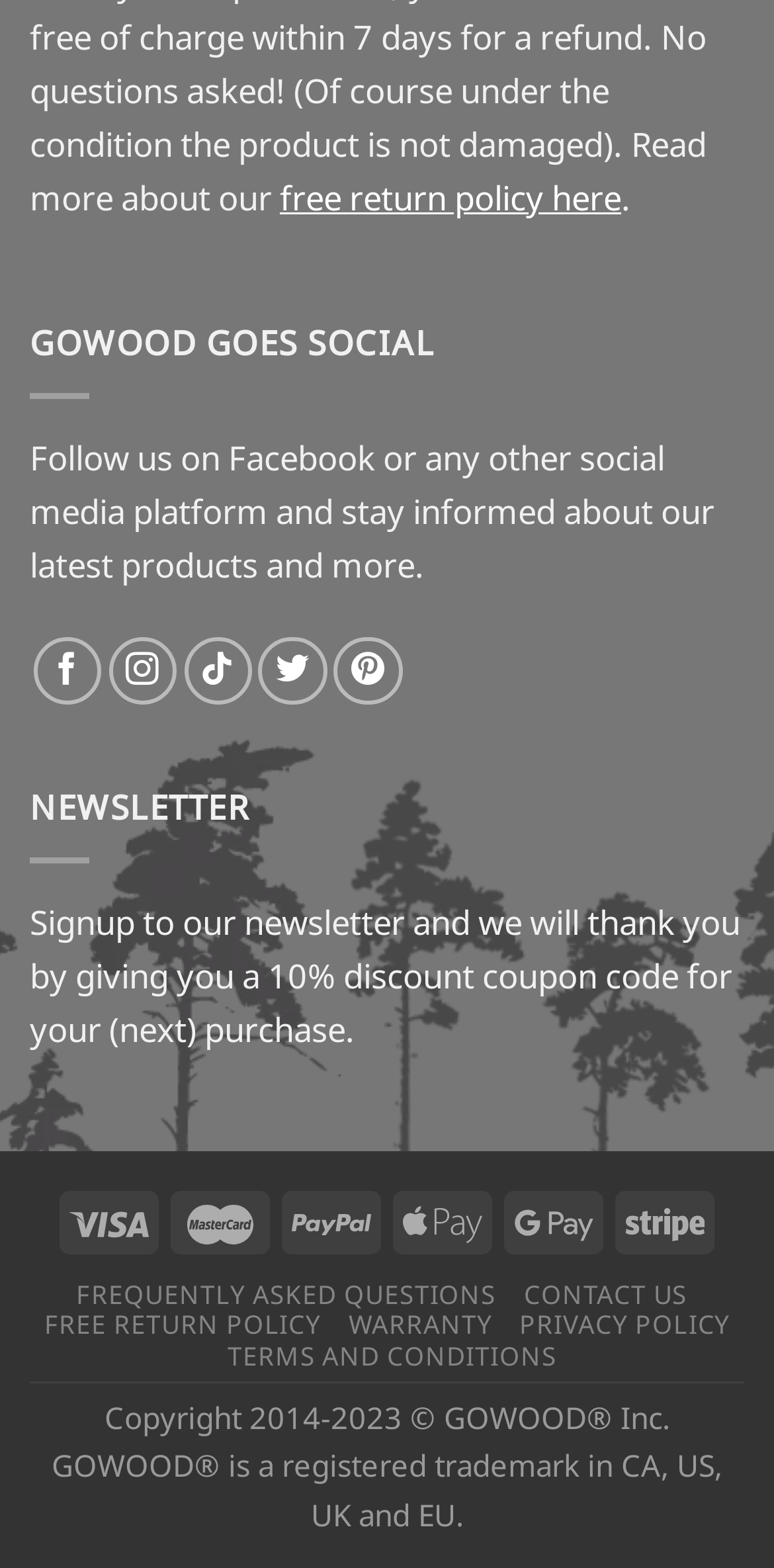Specify the bounding box coordinates of the area to click in order to follow the given instruction: "Follow on Facebook."

[0.043, 0.406, 0.131, 0.45]